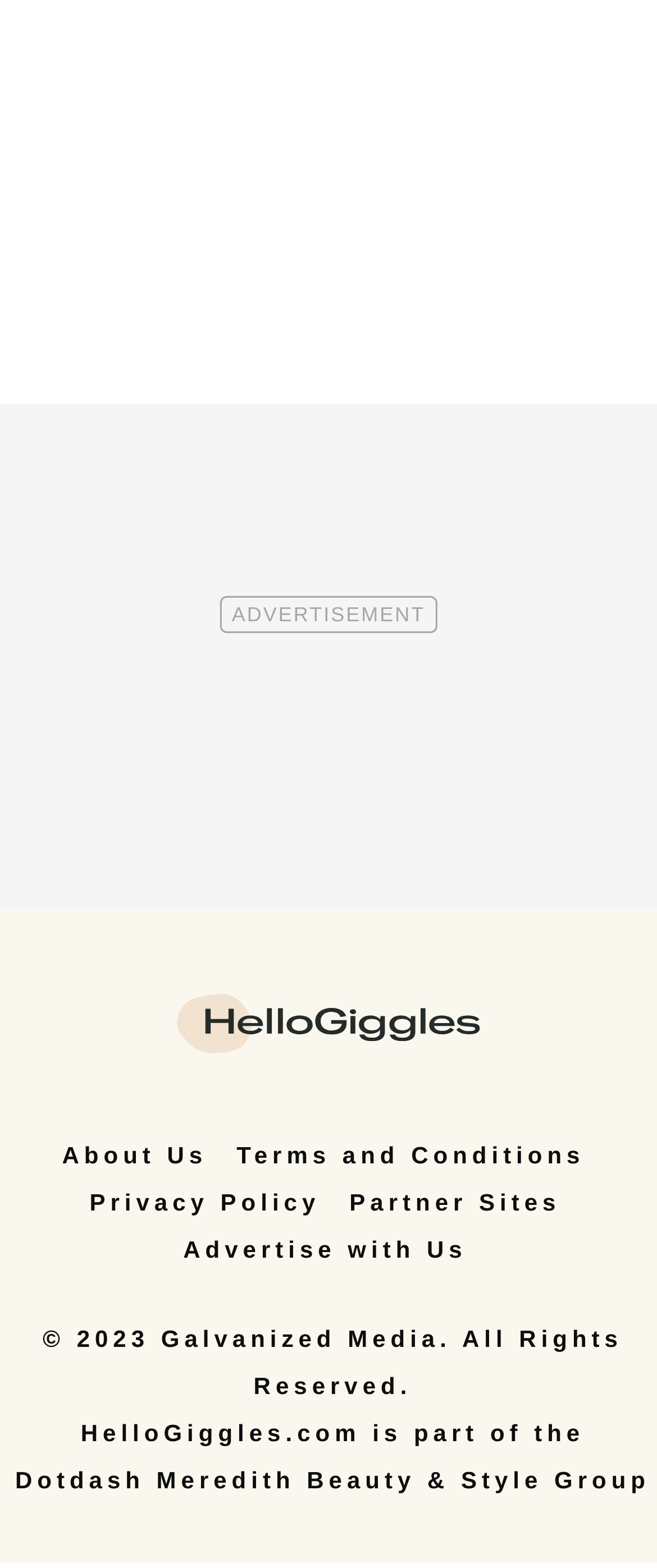Please study the image and answer the question comprehensively:
What is the copyright year of the website?

The copyright year can be found at the bottom of the webpage, where there is a static text that says '© 2023 Galvanized Media. All Rights Reserved'.